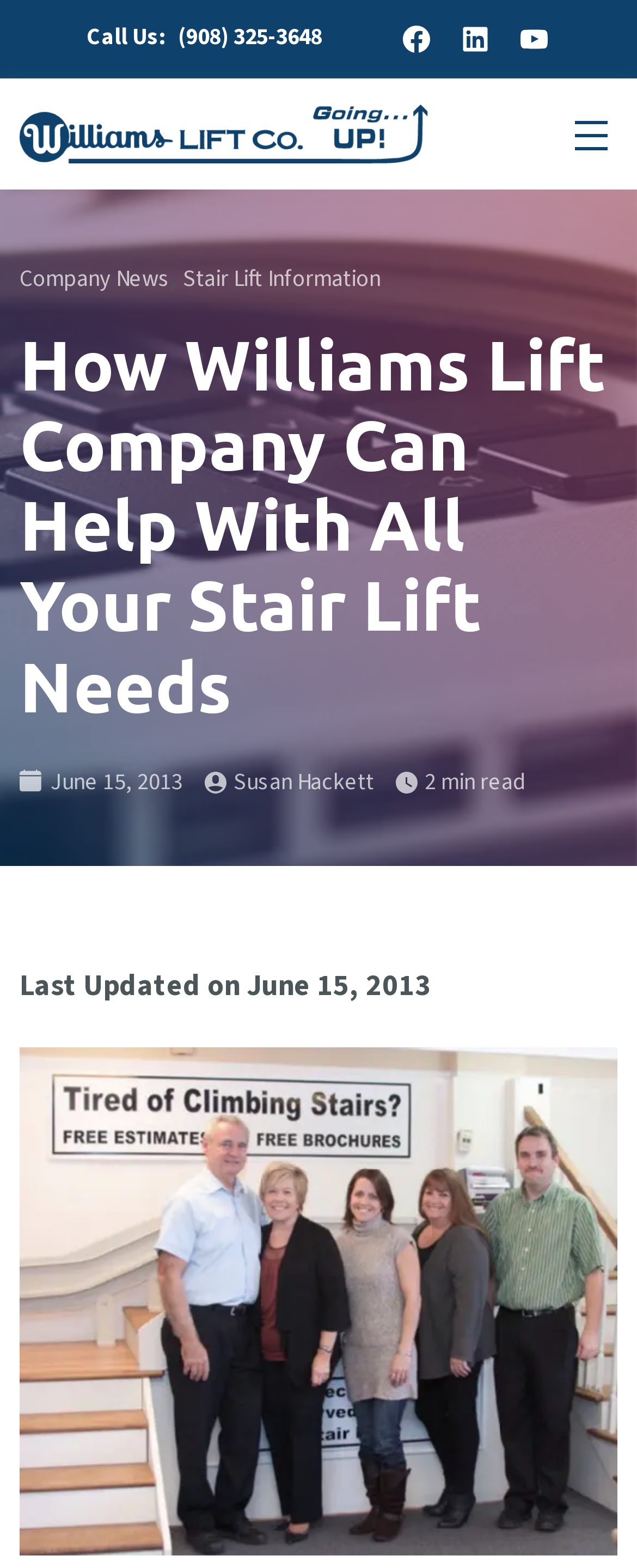Find the bounding box coordinates of the area to click in order to follow the instruction: "Read the stair lift information".

[0.287, 0.168, 0.597, 0.188]